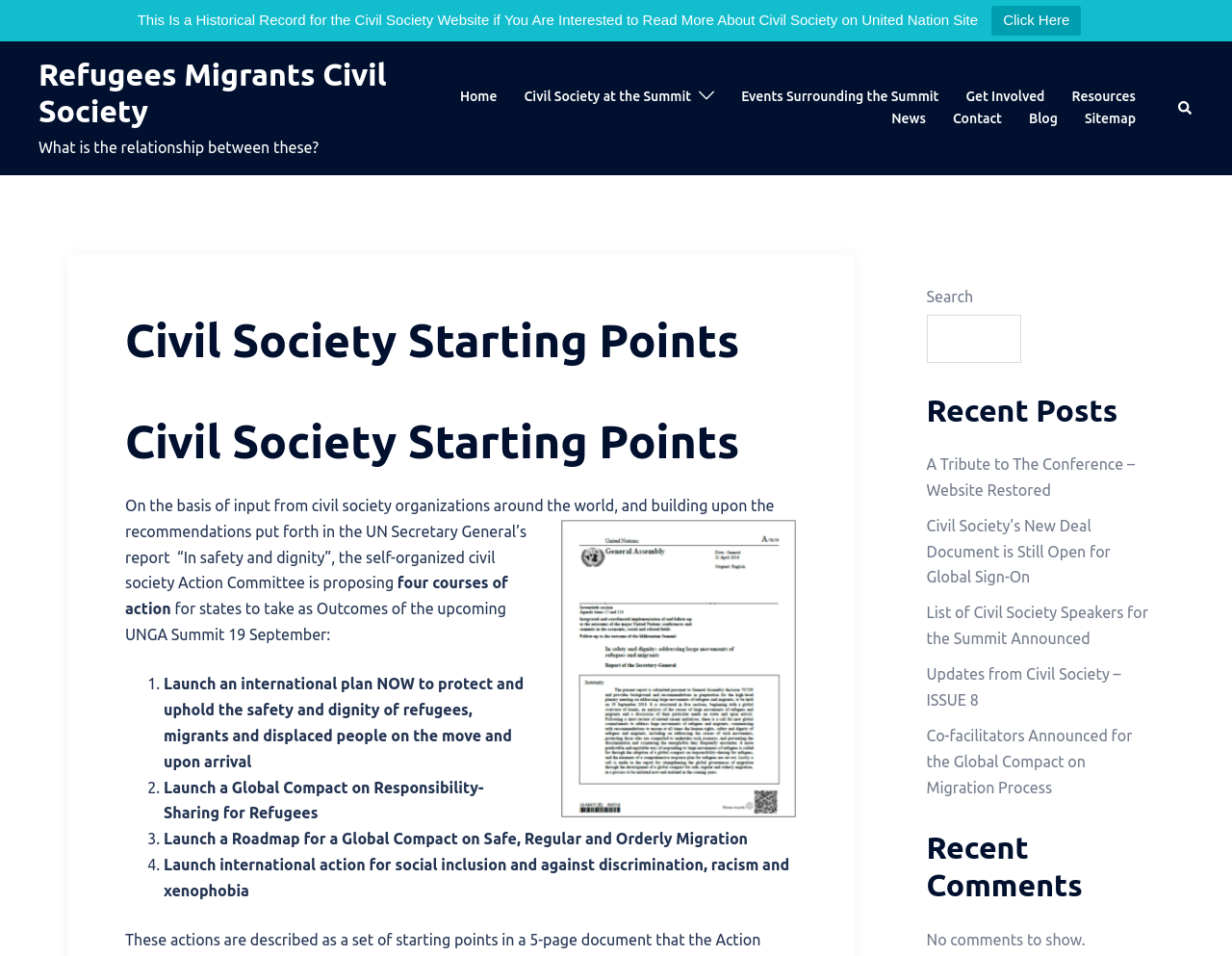Determine the bounding box coordinates of the UI element described below. Use the format (top-left x, top-left y, bottom-right x, bottom-right y) with floating point numbers between 0 and 1: News

[0.724, 0.113, 0.751, 0.137]